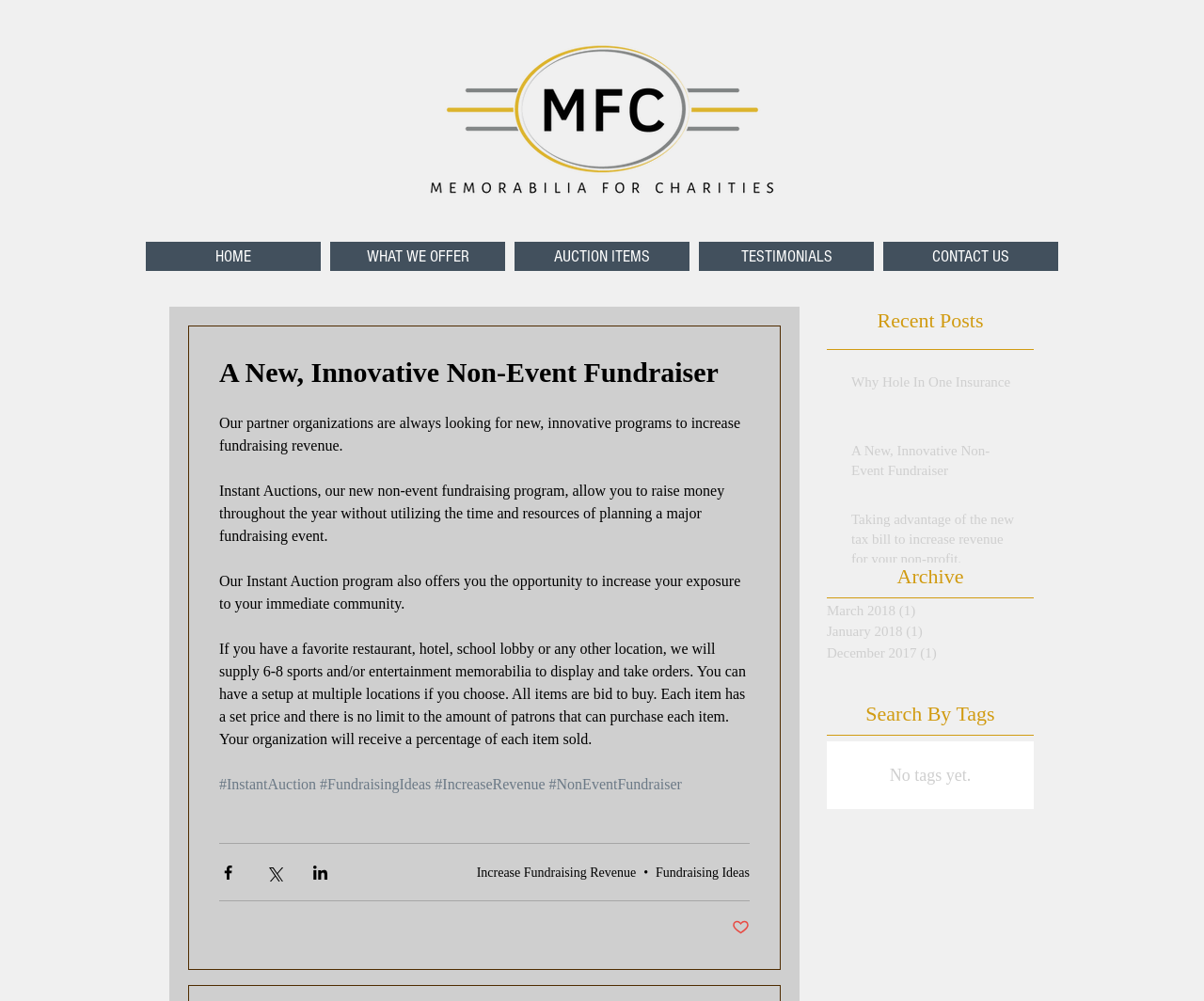Indicate the bounding box coordinates of the element that must be clicked to execute the instruction: "Click on the 'HOME' link". The coordinates should be given as four float numbers between 0 and 1, i.e., [left, top, right, bottom].

[0.121, 0.242, 0.266, 0.271]